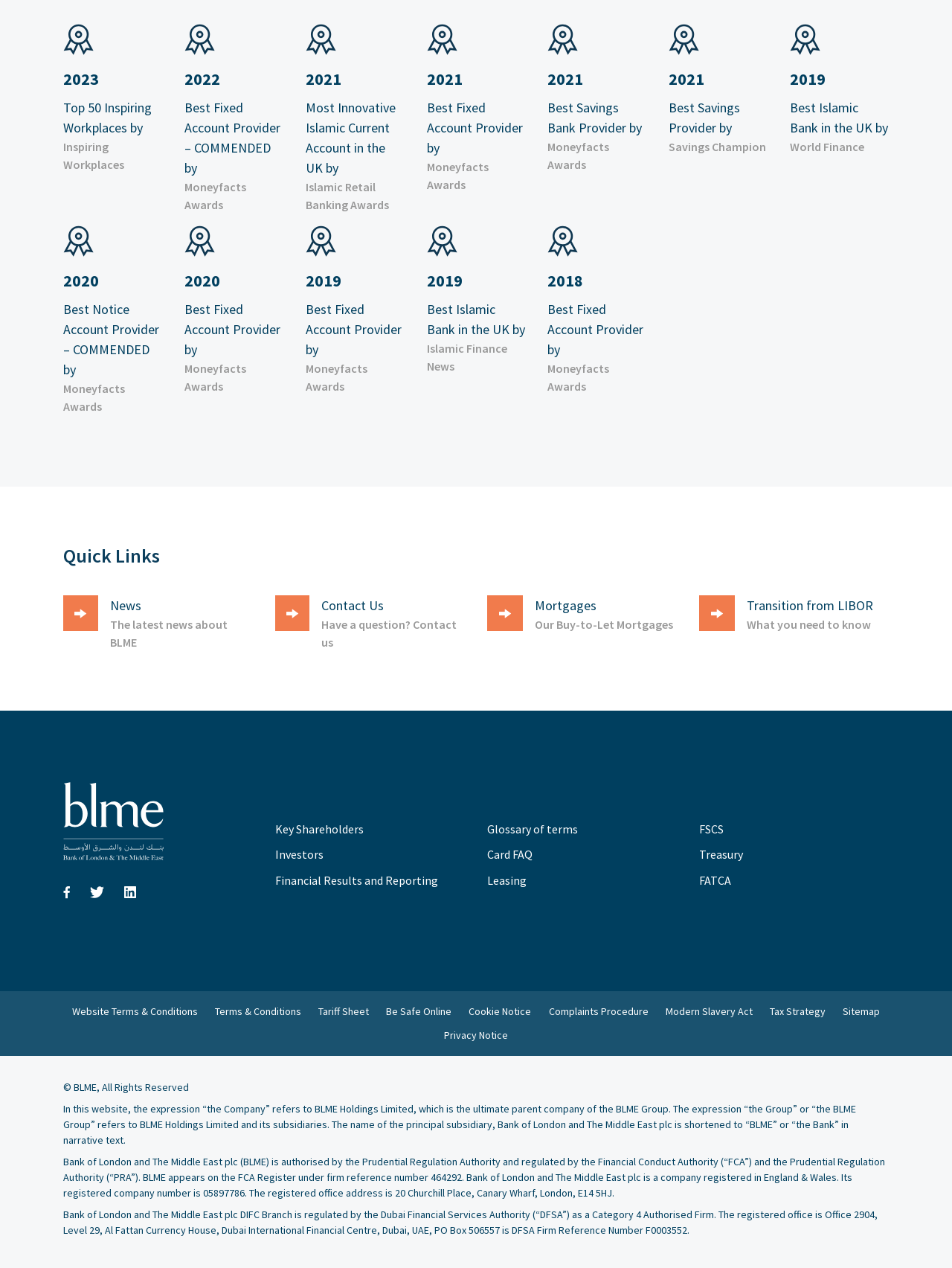Locate the bounding box coordinates of the UI element described by: "FATCA". Provide the coordinates as four float numbers between 0 and 1, formatted as [left, top, right, bottom].

[0.734, 0.688, 0.768, 0.7]